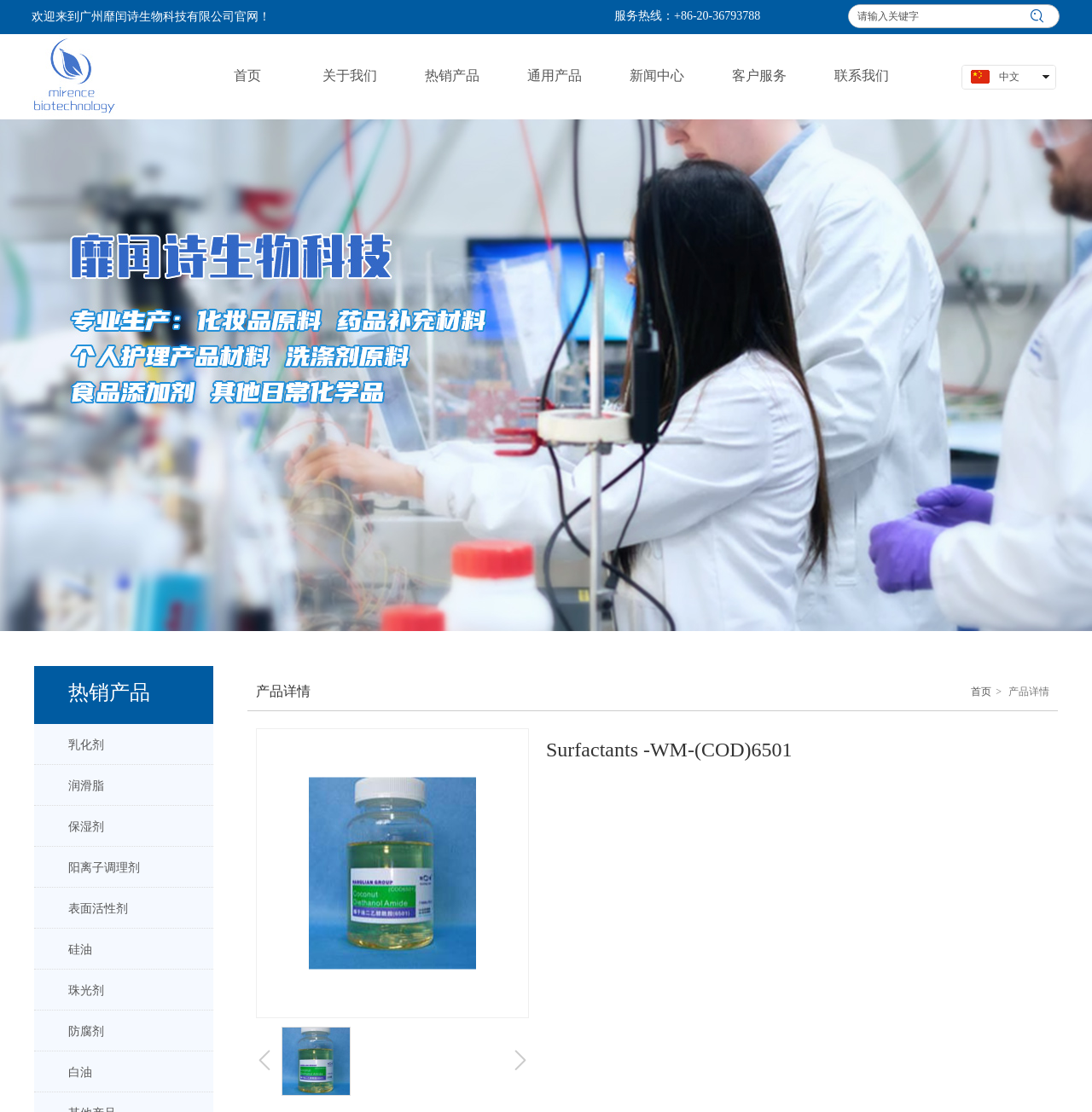How many main menu items are there?
Look at the screenshot and respond with a single word or phrase.

7